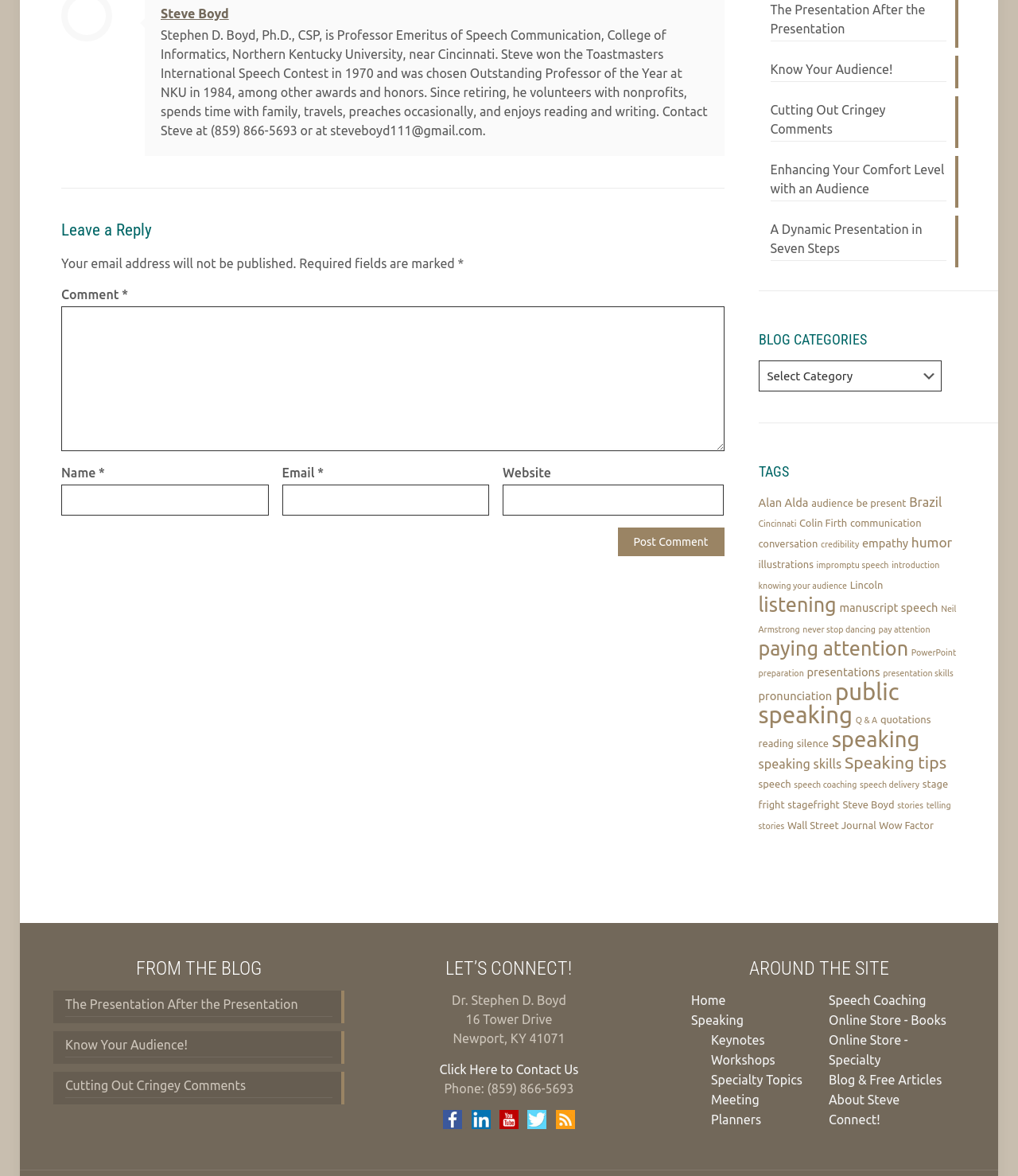What is the email address of Steve Boyd?
Based on the image, please offer an in-depth response to the question.

The email address of Steve Boyd can be found in the paragraph of text that describes the professor's background and contact information. The email address is listed as 'steveboyd111@gmail.com'.